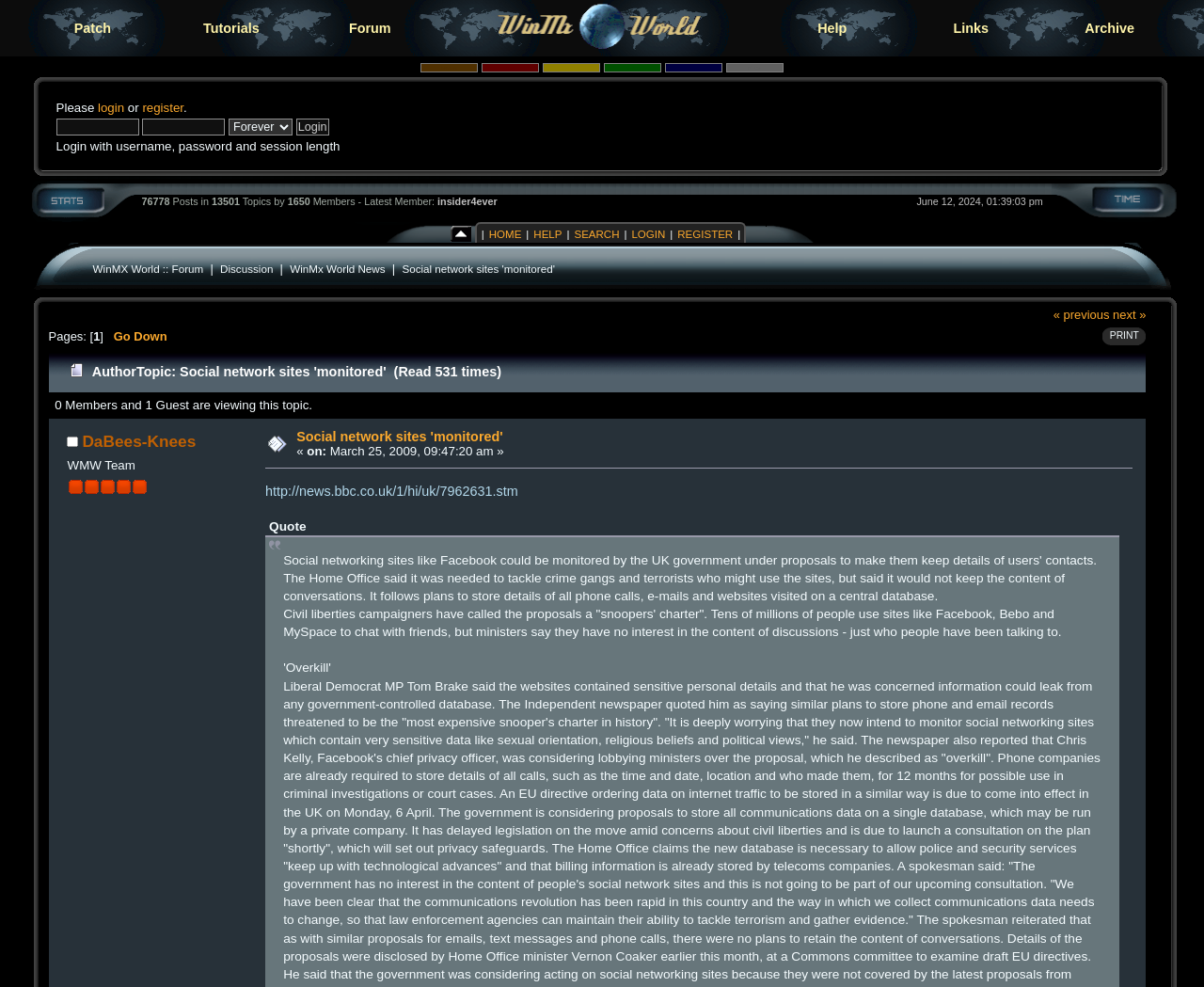Identify the bounding box coordinates for the element that needs to be clicked to fulfill this instruction: "Click the login link". Provide the coordinates in the format of four float numbers between 0 and 1: [left, top, right, bottom].

[0.081, 0.102, 0.103, 0.116]